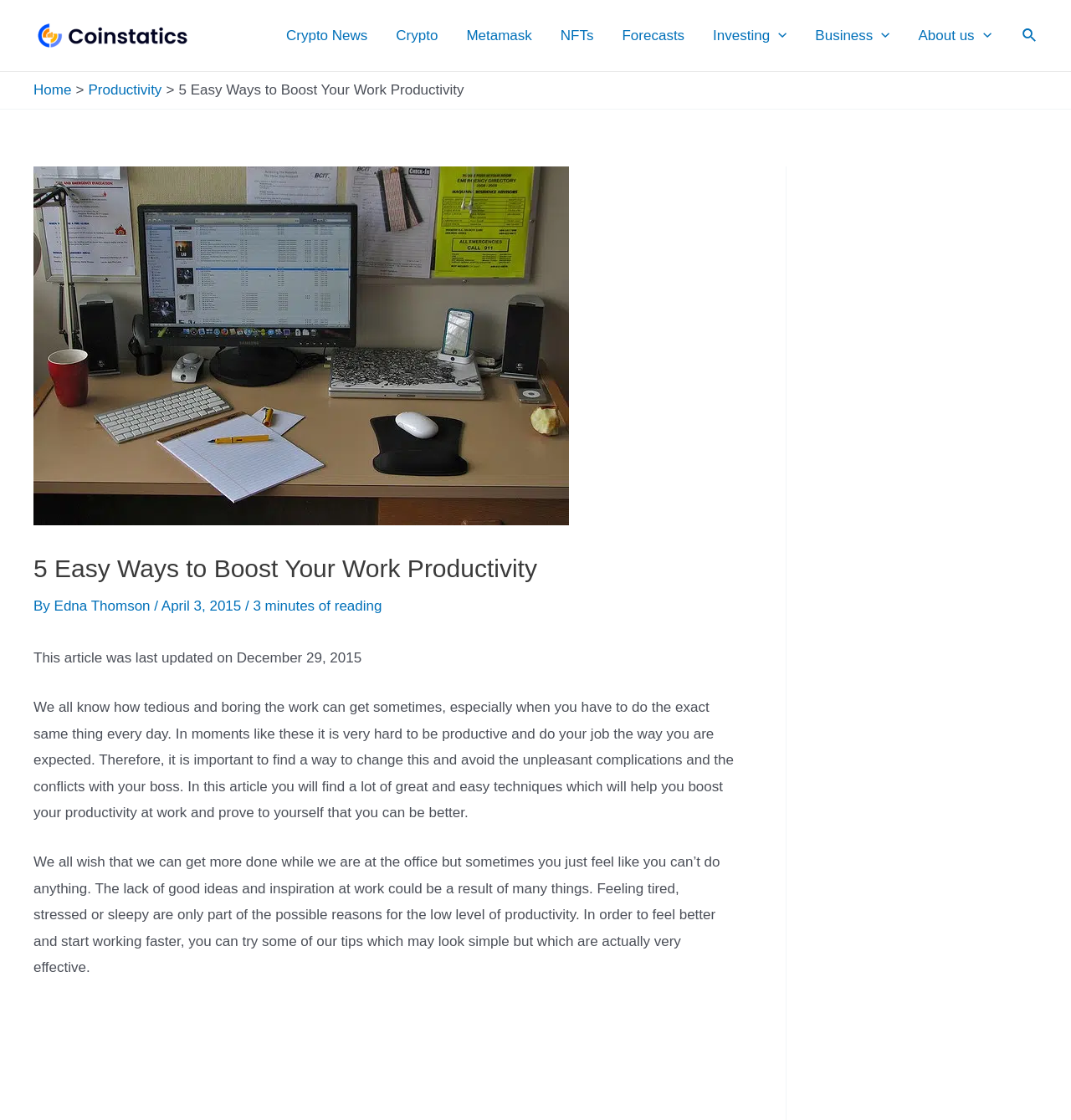What is the topic of the article?
Please answer the question with as much detail as possible using the screenshot.

The topic of the article can be determined by looking at the breadcrumbs navigation, which shows 'Home' > 'Productivity' > '5 Easy Ways to Boost Your Work Productivity'. This indicates that the article is about productivity in the workplace.